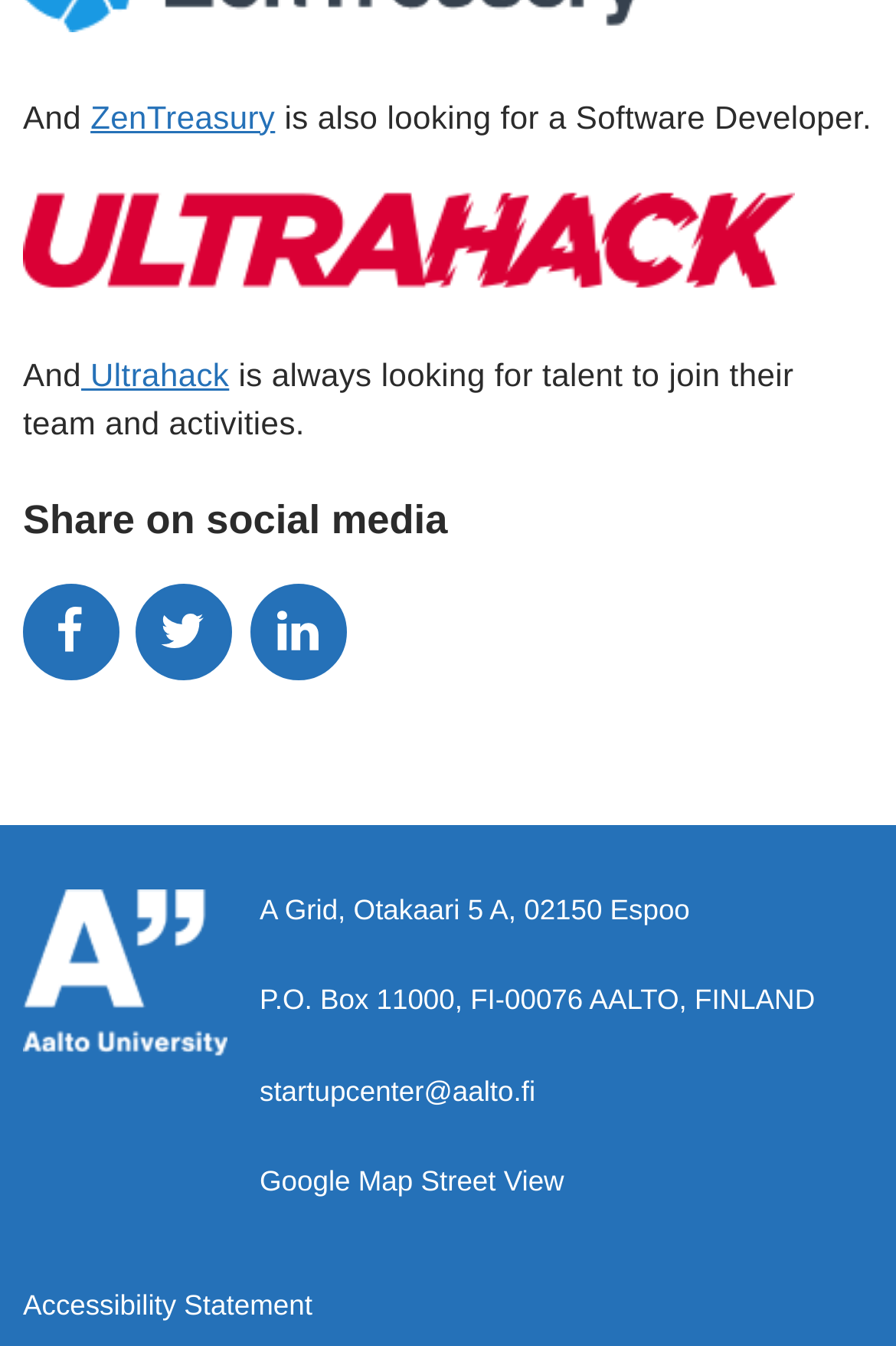Please identify the bounding box coordinates of the area I need to click to accomplish the following instruction: "Share on social media".

[0.026, 0.368, 0.974, 0.404]